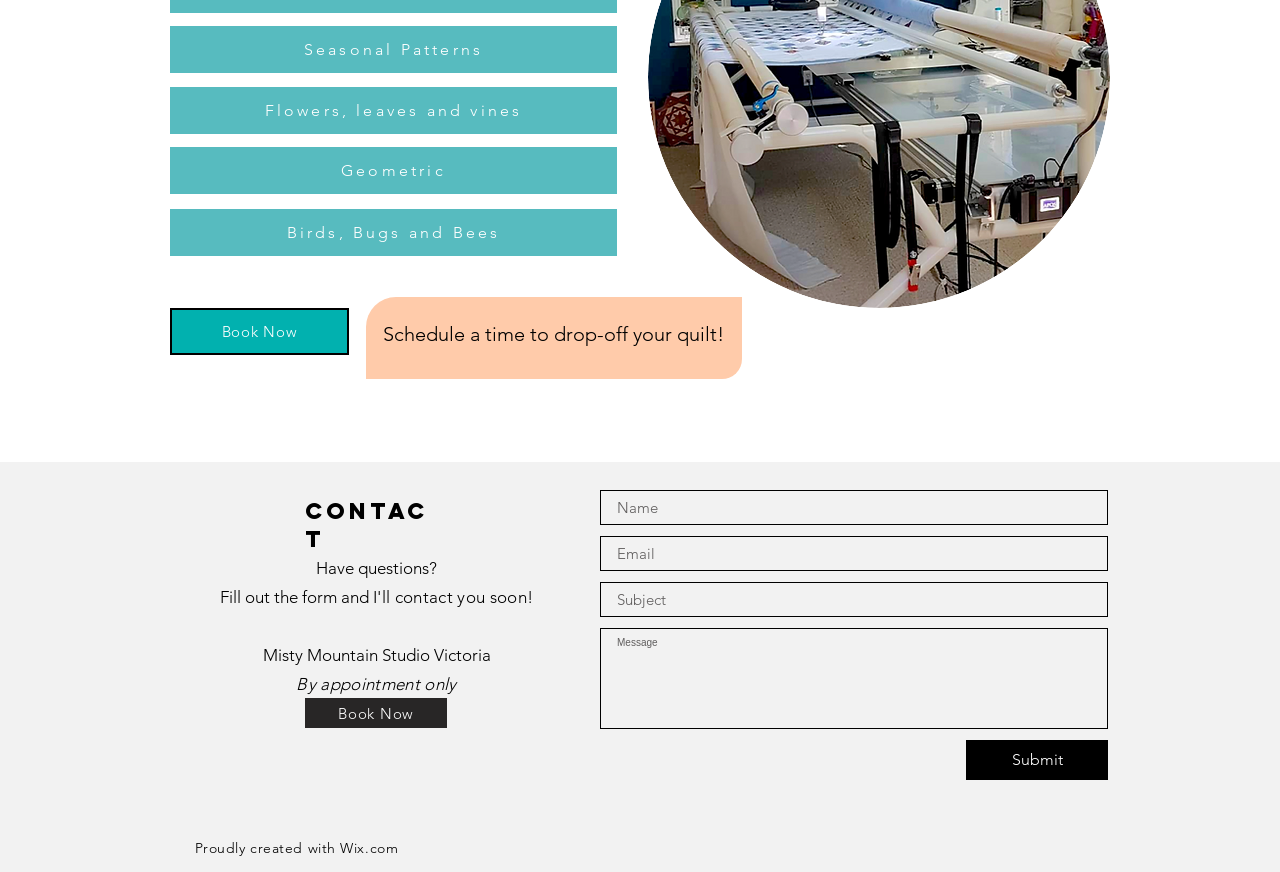Locate the bounding box coordinates of the area to click to fulfill this instruction: "Visit Misty Mountain Studio Victoria's Pinterest page". The bounding box should be presented as four float numbers between 0 and 1, in the order [left, top, right, bottom].

[0.148, 0.904, 0.168, 0.932]